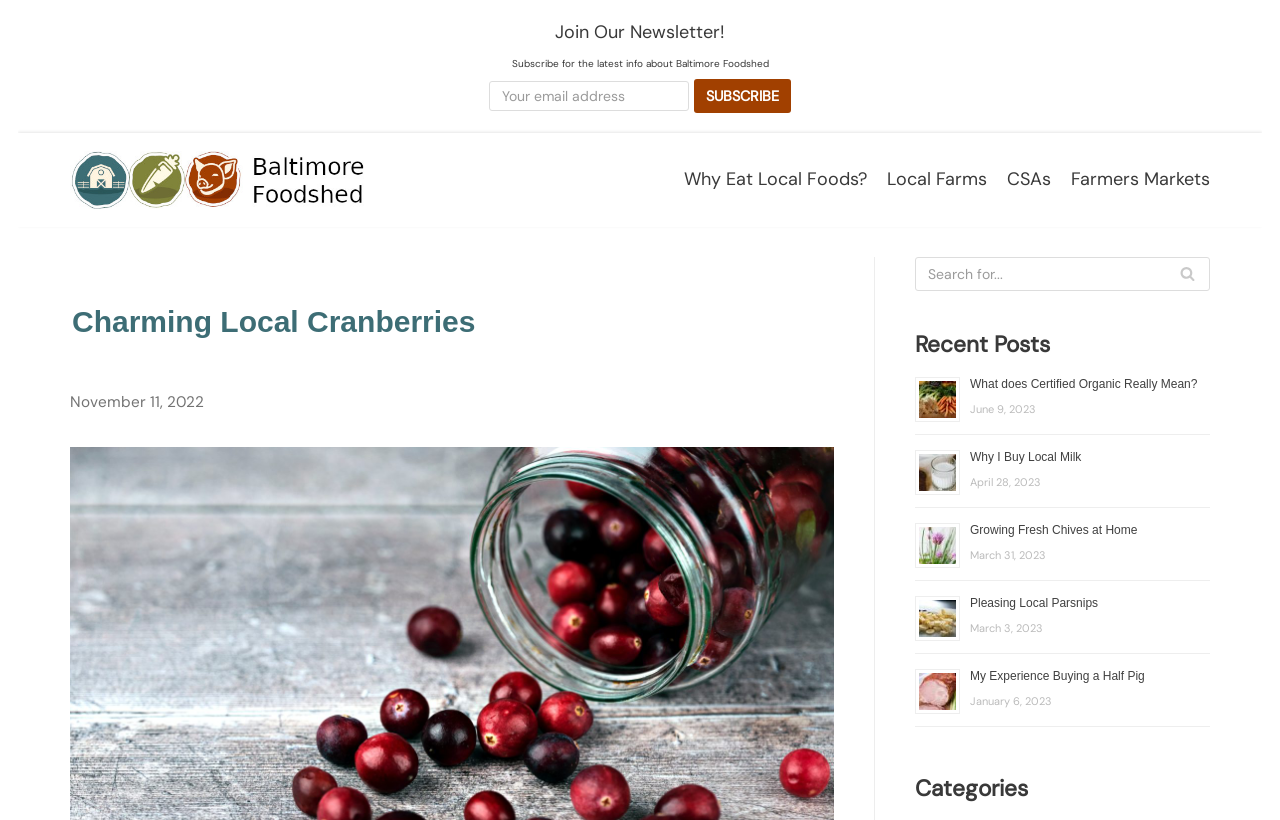What is the name of the website?
Give a detailed response to the question by analyzing the screenshot.

I determined the name of the website by looking at the link element with the text 'Baltimore Foodshed' at coordinates [0.055, 0.184, 0.33, 0.255]. This suggests that the website is named Baltimore Foodshed.